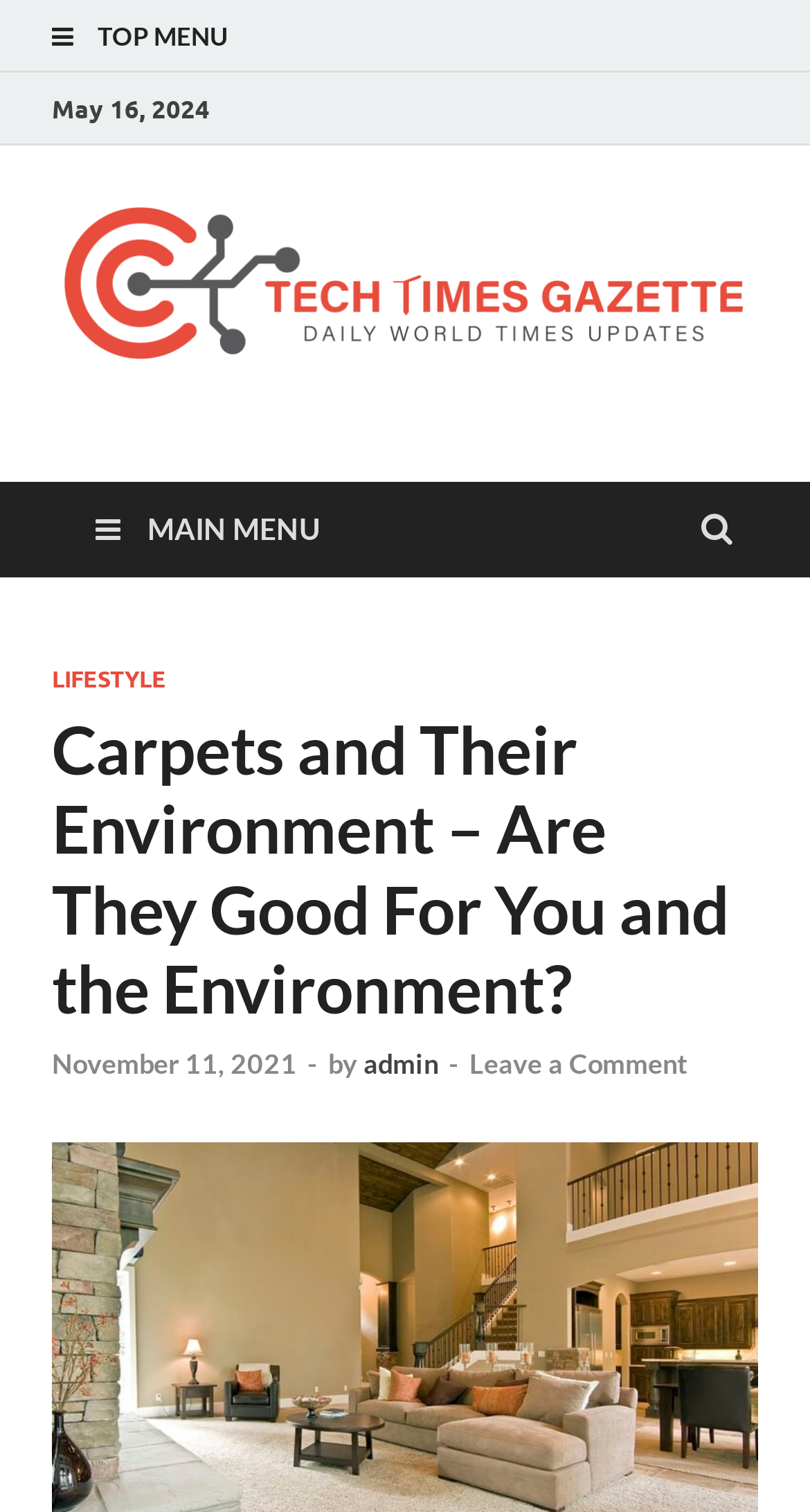Give a comprehensive overview of the webpage, including key elements.

The webpage appears to be a blog or news article page, with a focus on carpets and their impact on the environment. At the top of the page, there is a top menu link with an icon, followed by a date "May 16, 2024" and a link to "Tech Times Gazette" with an accompanying image. Below this, there is a secondary menu link labeled "MAIN MENU".

The main content of the page is a news article or blog post, with a heading that reads "Carpets and Their Environment – Are They Good For You and the Environment?". This heading is positioned near the top of the page, and is followed by a series of links and text elements. There is a link to a category labeled "LIFESTYLE", and a link to a specific date "November 11, 2021" with an accompanying time element. The author of the post is credited as "admin", and there is a link to "Leave a Comment" at the bottom of the post.

Throughout the page, there are several links and text elements, including a brief description of the blog or news site "Daily World times updates". The overall layout of the page is organized, with clear headings and concise text.